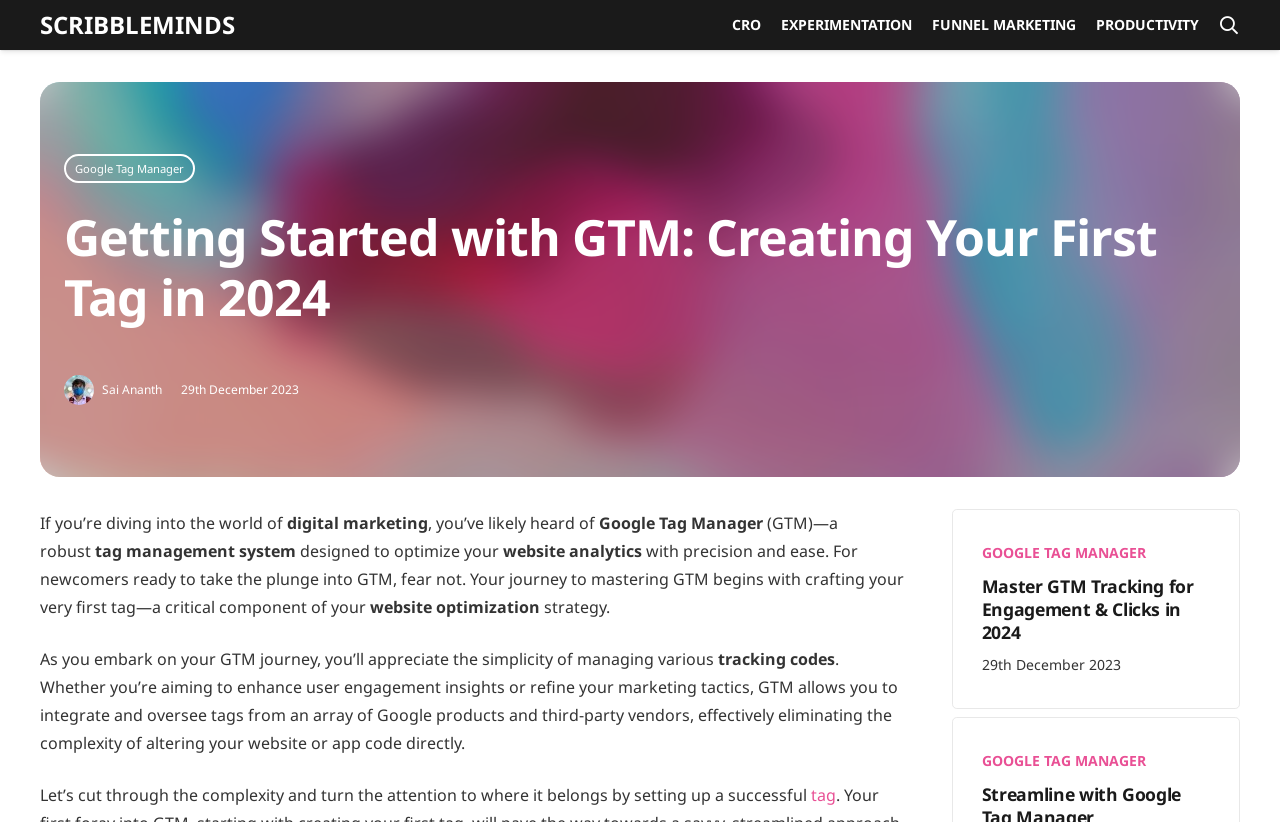Illustrate the webpage thoroughly, mentioning all important details.

The webpage is about getting started with Google Tag Manager (GTM) and creating the first tag. At the top, there is a navigation bar with links to "SCRIBBLEMINDS", "CRO", "EXPERIMENTATION", "FUNNEL MARKETING", and "PRODUCTIVITY", followed by a search button. 

Below the navigation bar, there is a heading that reads "Getting Started with GTM: Creating Your First Tag in 2024". The author's name, "Sai Ananth", and the publication date, "29 December 2023", are displayed nearby.

The main content of the webpage is a step-by-step guide to creating the first GTM tag. The text is divided into paragraphs, with the first paragraph introducing the concept of GTM and its importance in digital marketing. The following paragraphs explain the benefits of using GTM, such as optimizing website analytics and managing tracking codes.

There is a section with a heading "Master GTM Tracking for Engagement & Clicks in 2024", which appears to be a related article or a call-to-action. This section has a link to the article, the publication date, and a link to "GOOGLE TAG MANAGER".

Throughout the webpage, there are several links to "Google Tag Manager" and other related topics, indicating that the webpage is a resource for learning about GTM and its applications.